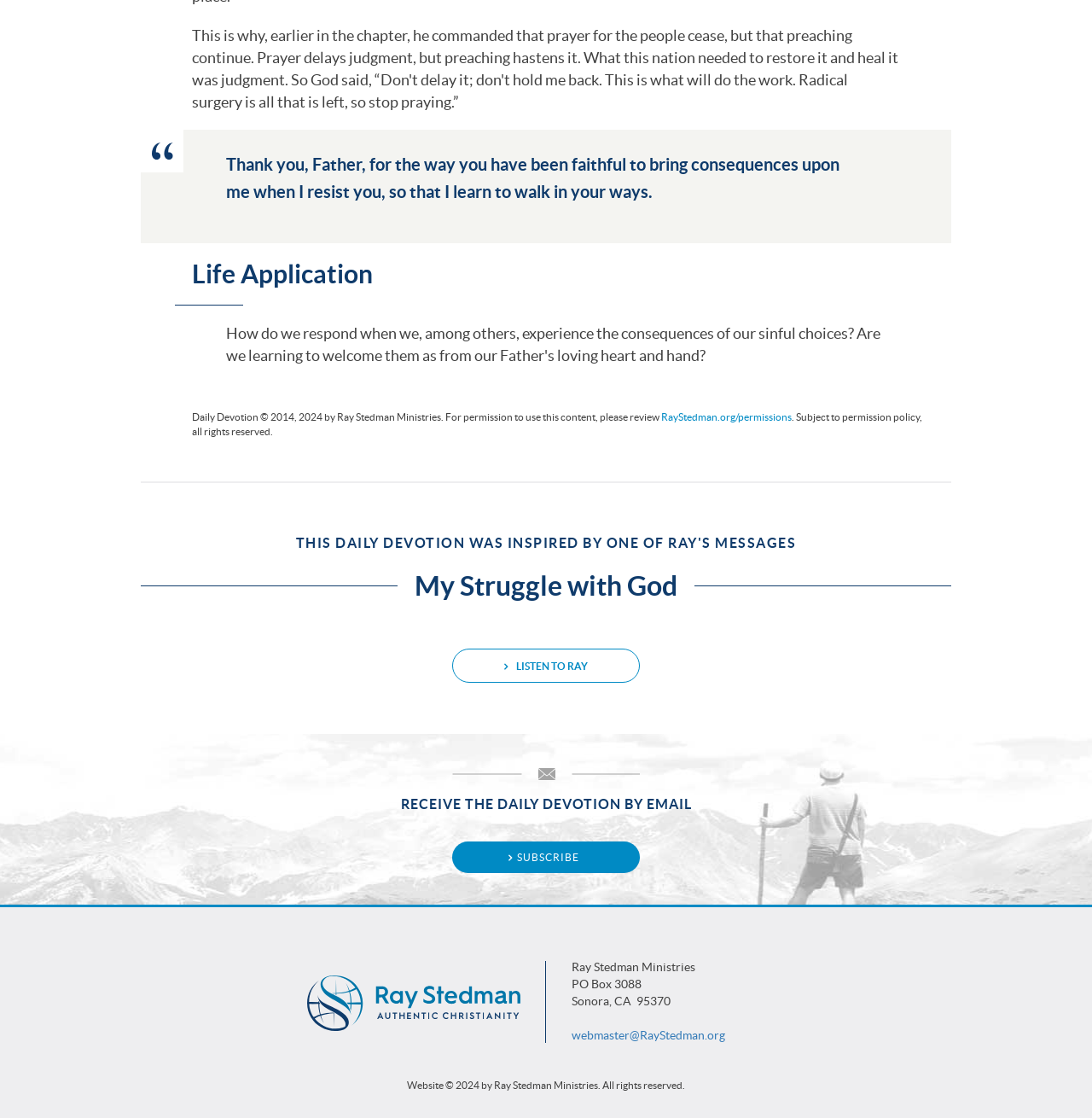What is the name of the ministry?
With the help of the image, please provide a detailed response to the question.

The name of the ministry can be found at the bottom of the webpage, where the address and contact information are provided. The text 'Ray Stedman Ministries' is located next to the ministry's logo.